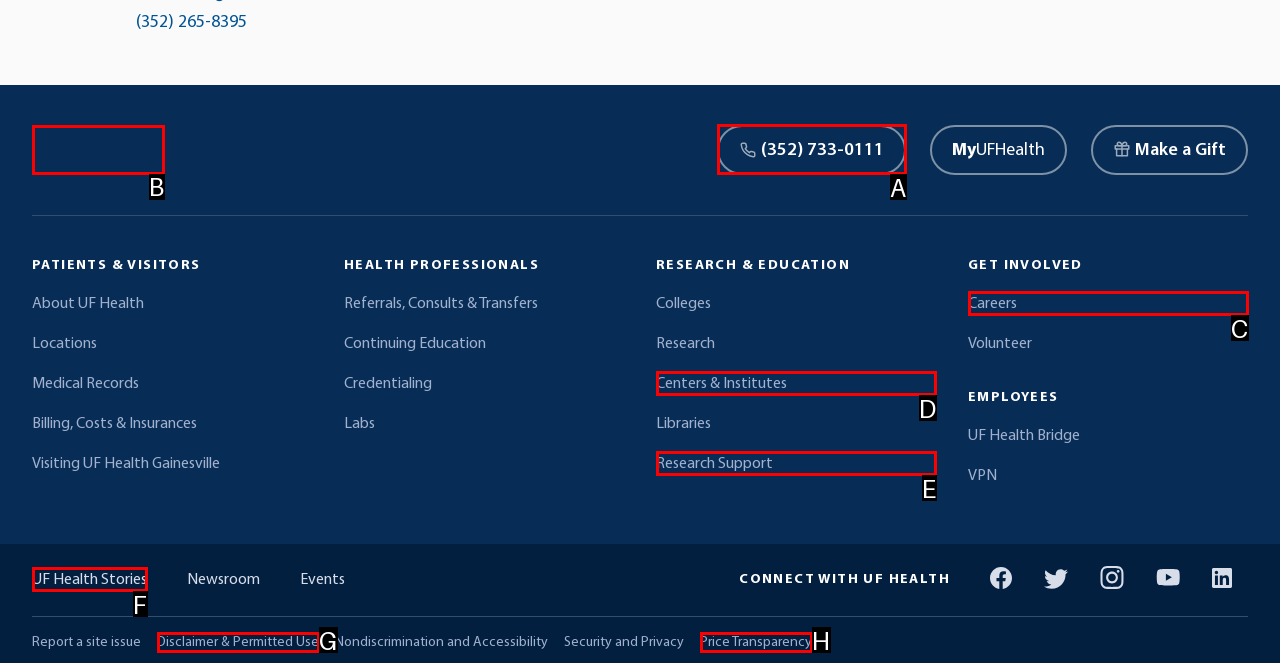Identify the UI element that corresponds to this description: 74 of the CEOs
Respond with the letter of the correct option.

None